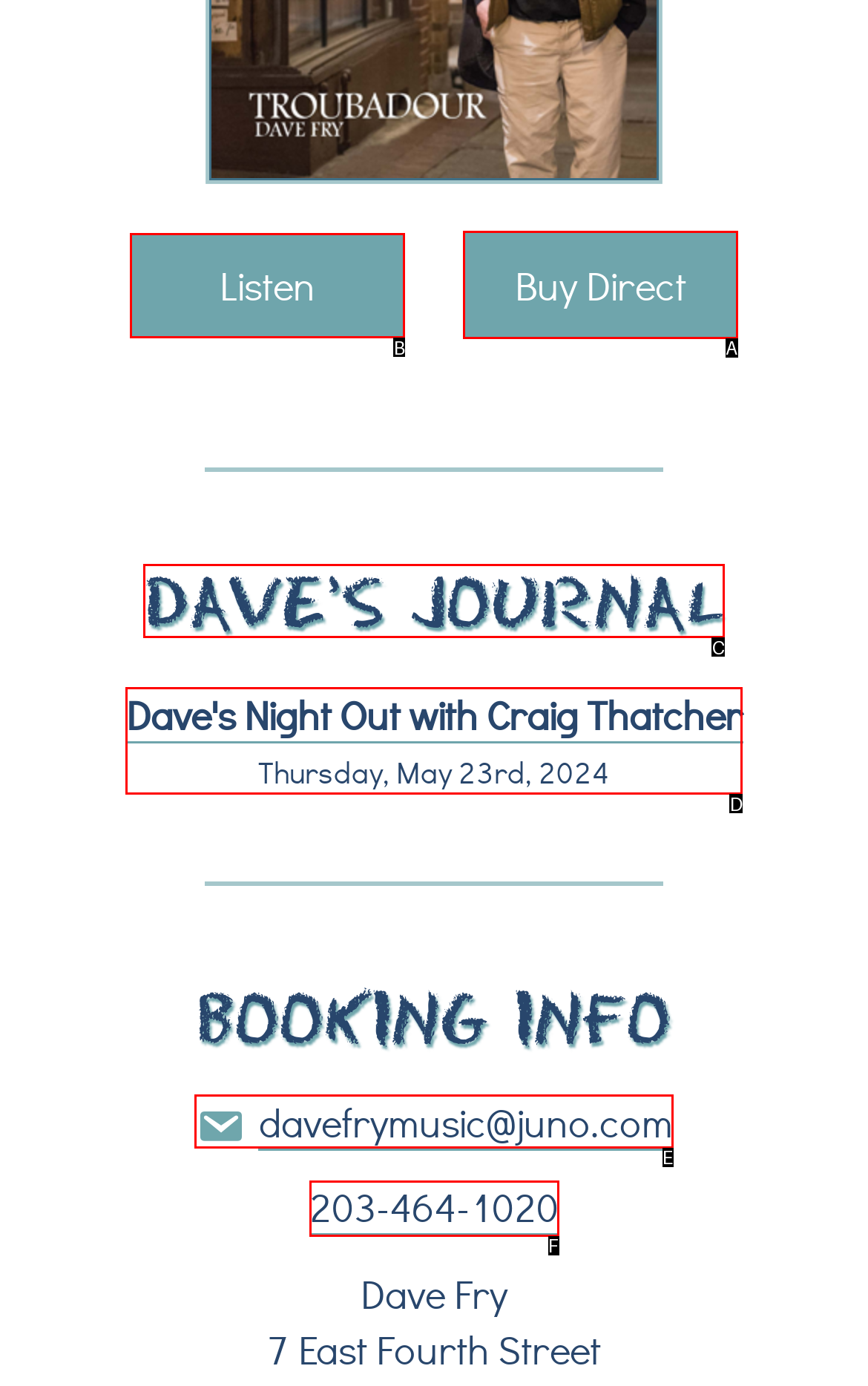Given the description: value="Buy Direct", choose the HTML element that matches it. Indicate your answer with the letter of the option.

A